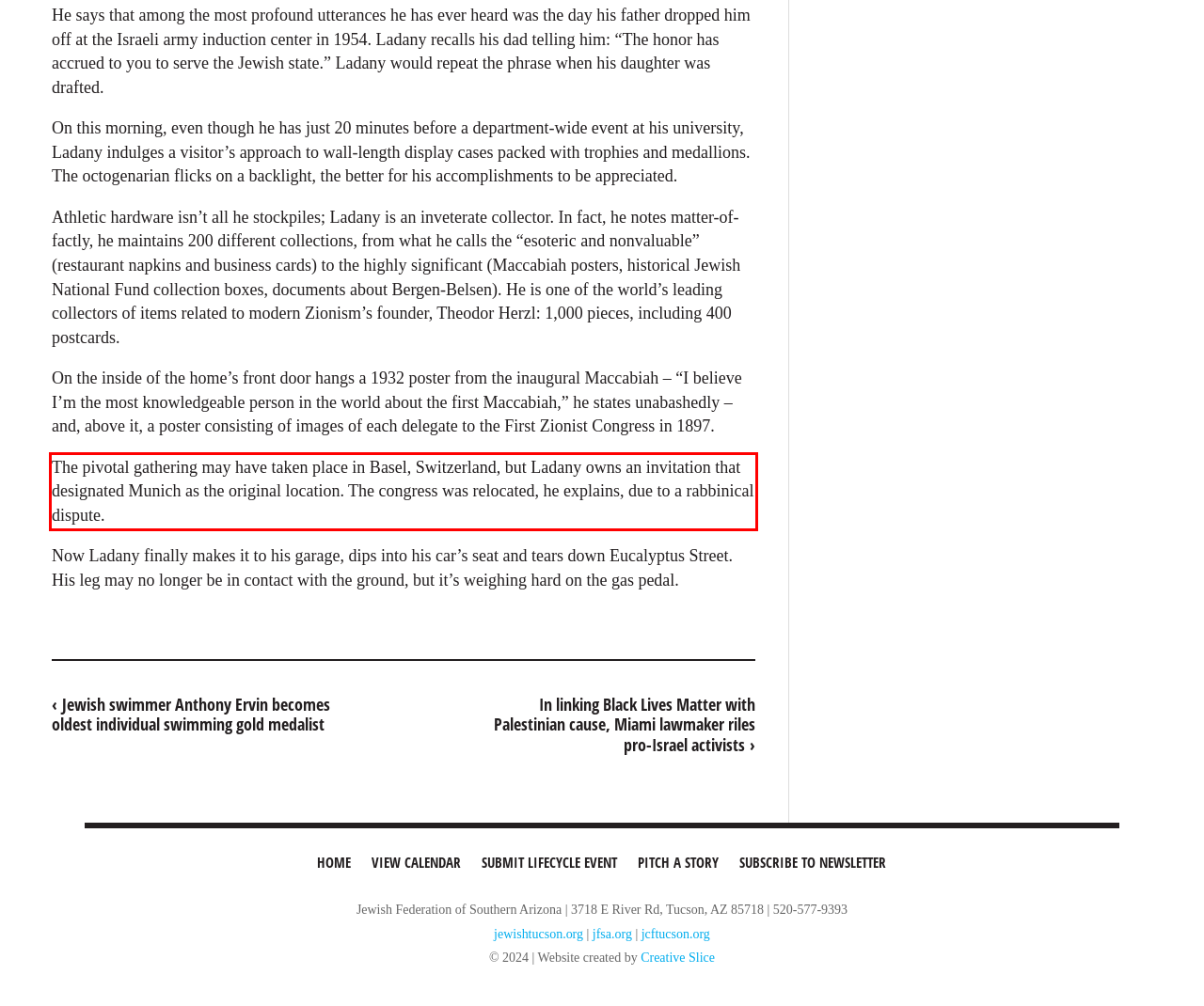You are presented with a webpage screenshot featuring a red bounding box. Perform OCR on the text inside the red bounding box and extract the content.

The pivotal gathering may have taken place in Basel, Switzerland, but Ladany owns an invitation that designated Munich as the original location. The congress was relocated, he explains, due to a rabbinical dispute.